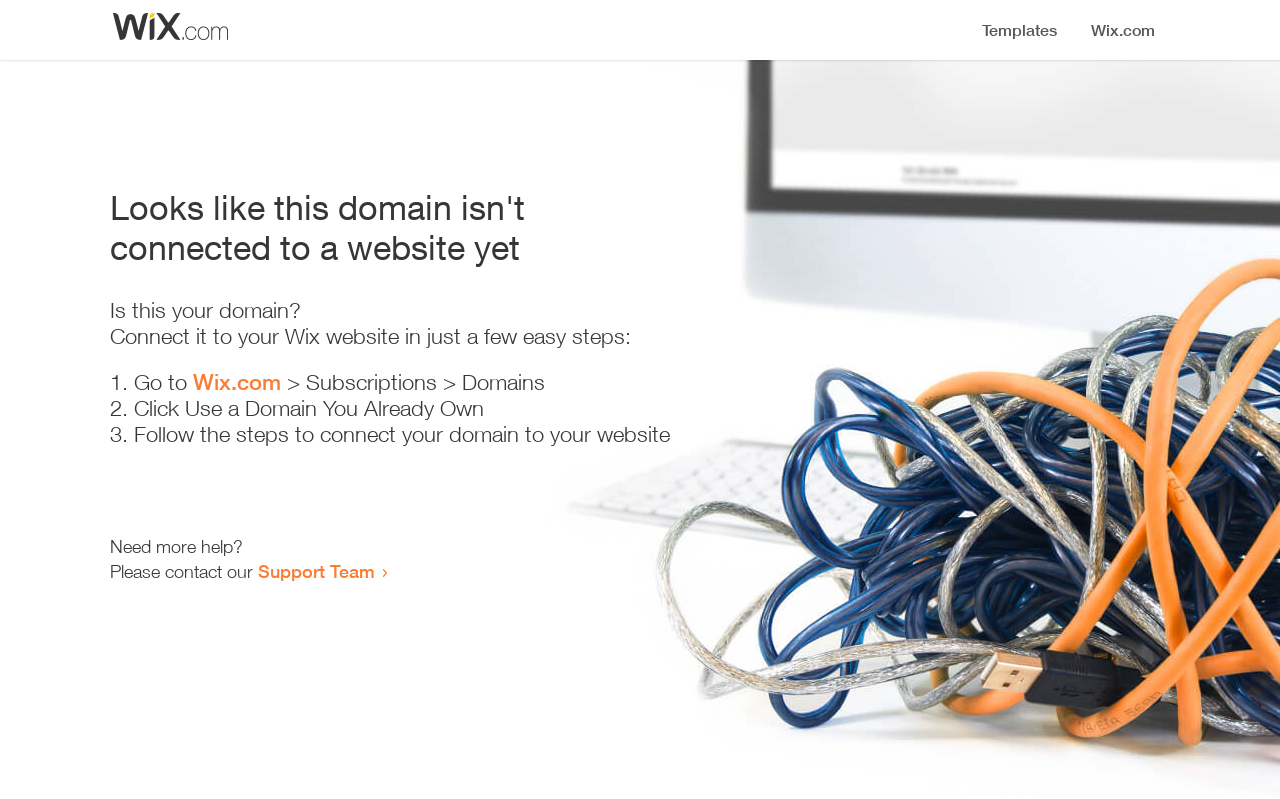Provide a brief response in the form of a single word or phrase:
Where can the user go to start the connection process?

Wix.com